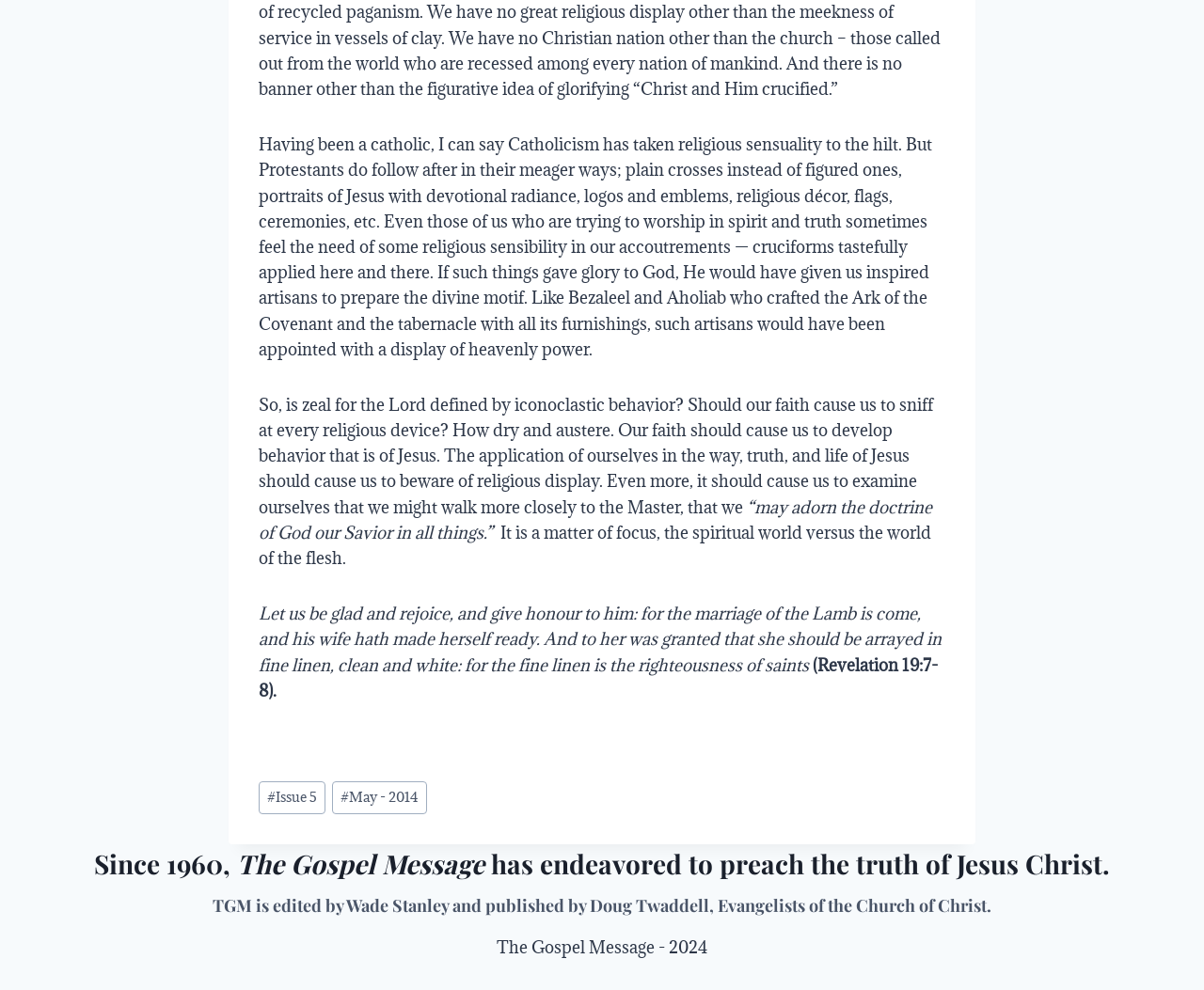What is the source of the quote in the article? Please answer the question using a single word or phrase based on the image.

Revelation 19:7-8